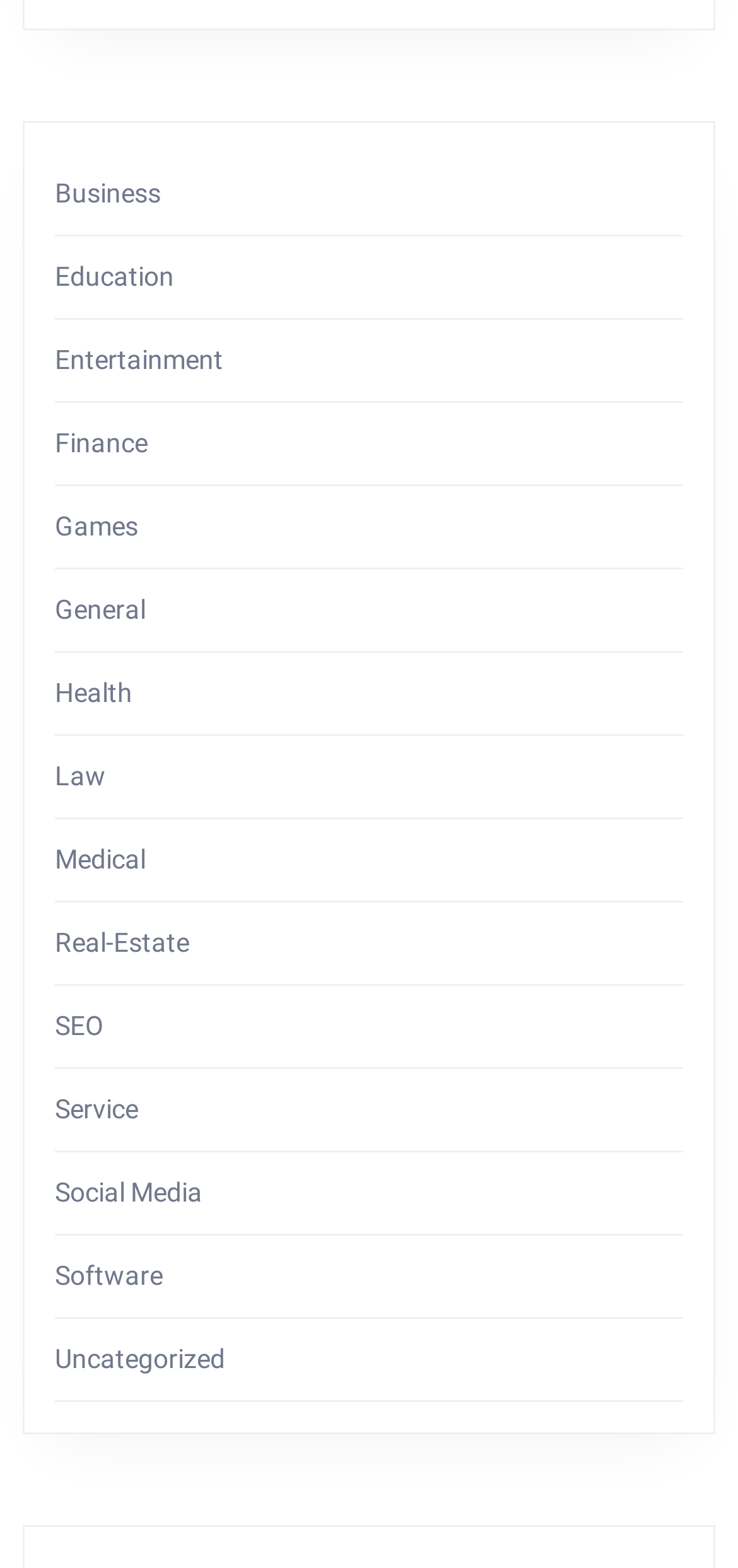Find the bounding box of the element with the following description: "Social Media". The coordinates must be four float numbers between 0 and 1, formatted as [left, top, right, bottom].

[0.074, 0.751, 0.274, 0.77]